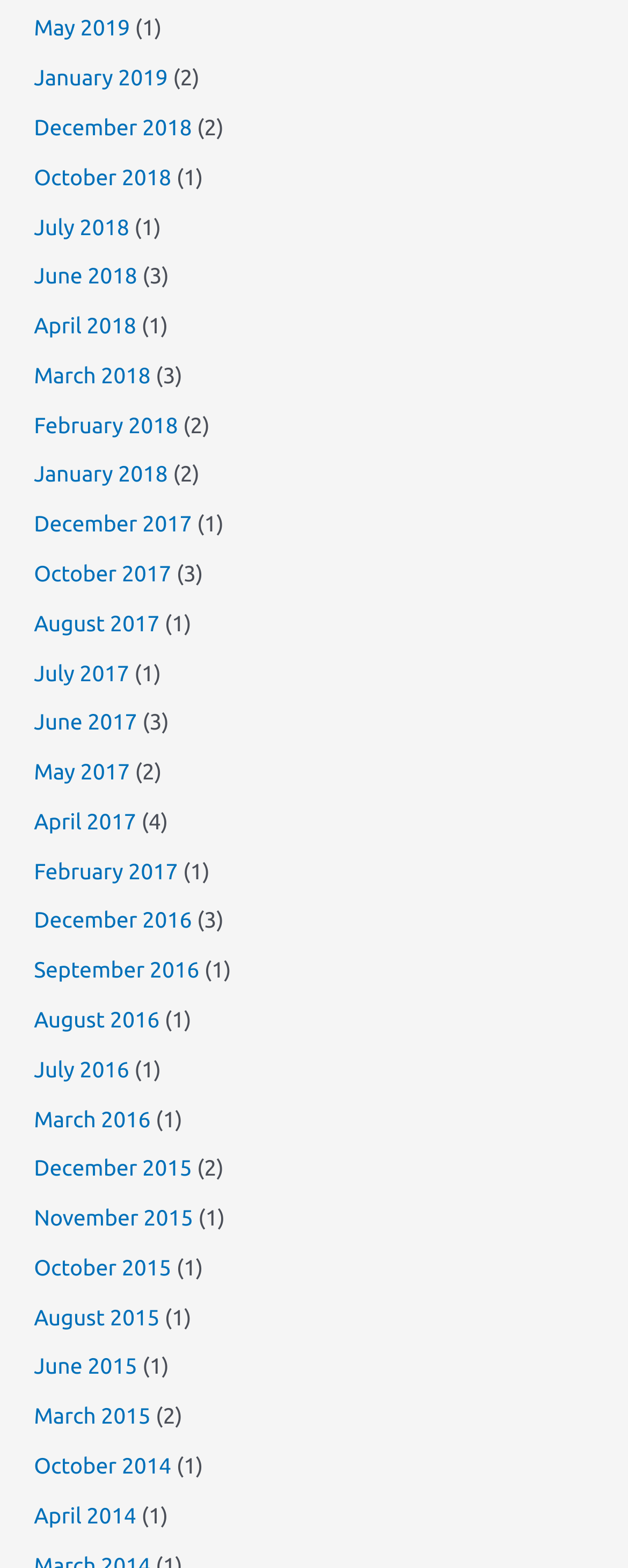Can you provide the bounding box coordinates for the element that should be clicked to implement the instruction: "View December 2018"?

[0.054, 0.073, 0.306, 0.089]